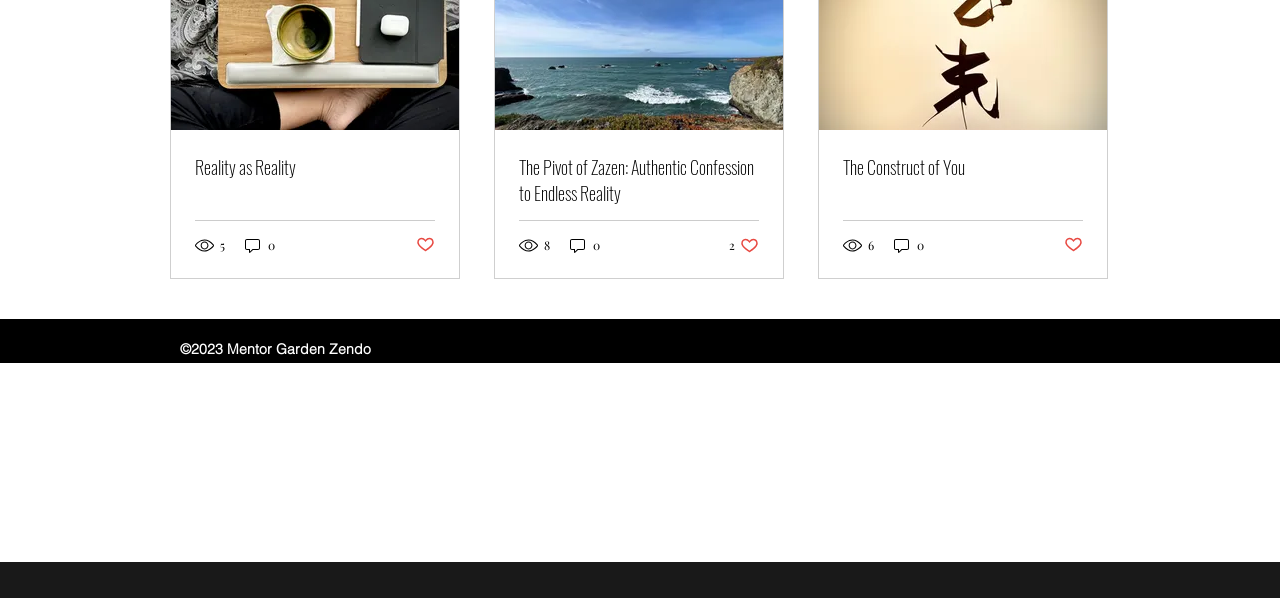What is the copyright information at the bottom of the webpage?
Refer to the image and provide a thorough answer to the question.

The copyright information at the bottom of the webpage is '2023 Mentor Garden Zendo', which is indicated by the StaticText element with the same text.